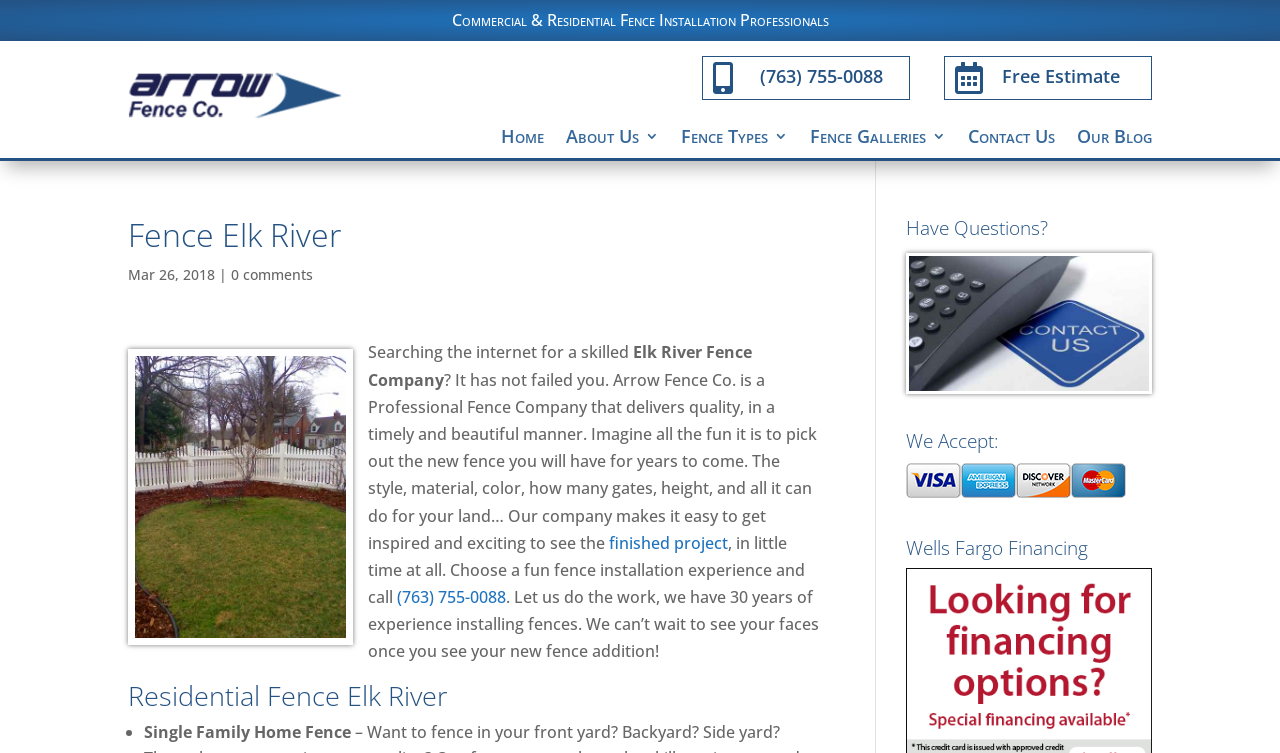Using the given description, provide the bounding box coordinates formatted as (top-left x, top-left y, bottom-right x, bottom-right y), with all values being floating point numbers between 0 and 1. Description: finished project

[0.476, 0.706, 0.569, 0.735]